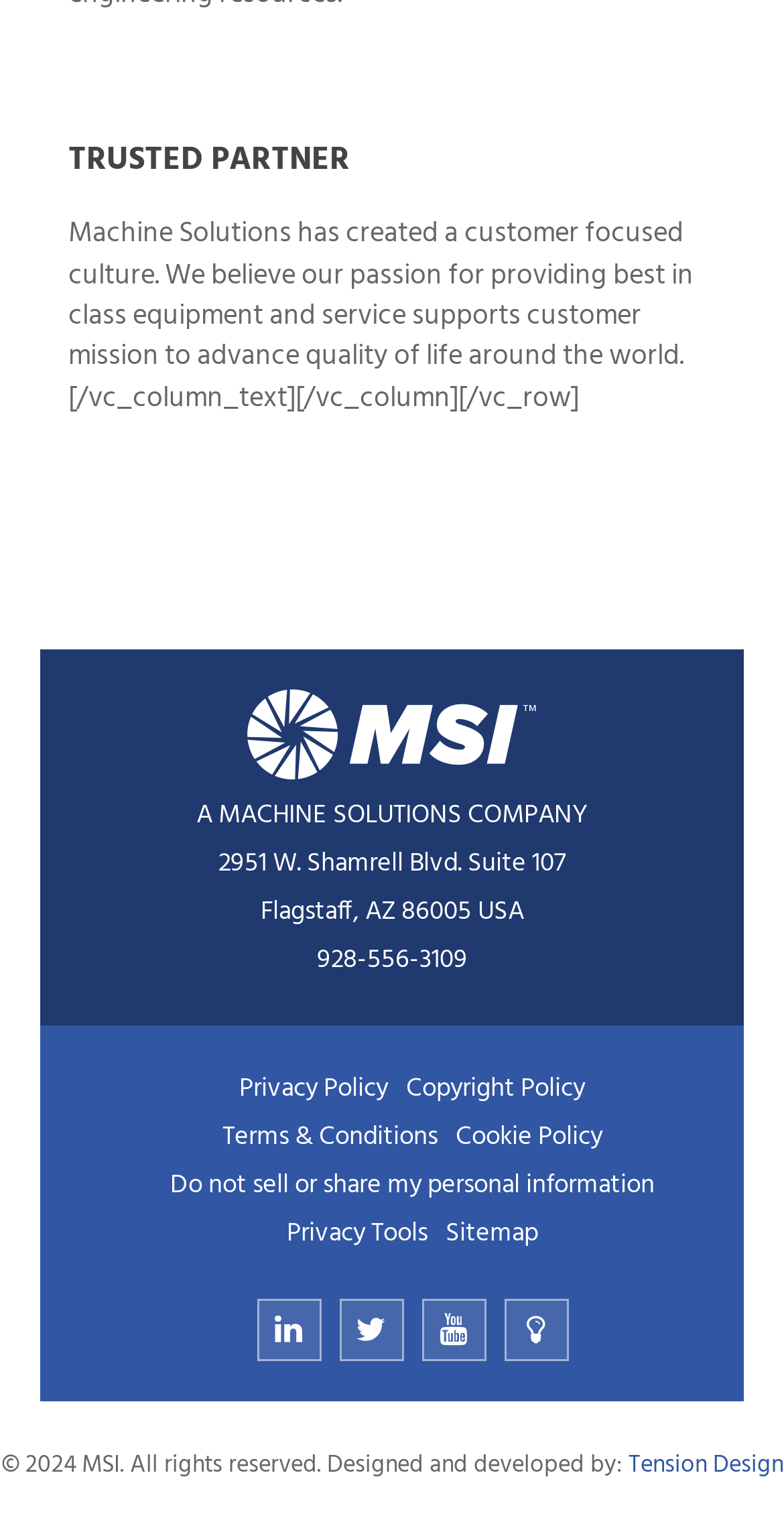Show the bounding box coordinates of the region that should be clicked to follow the instruction: "Learn more about Terms & Conditions."

[0.283, 0.729, 0.558, 0.757]